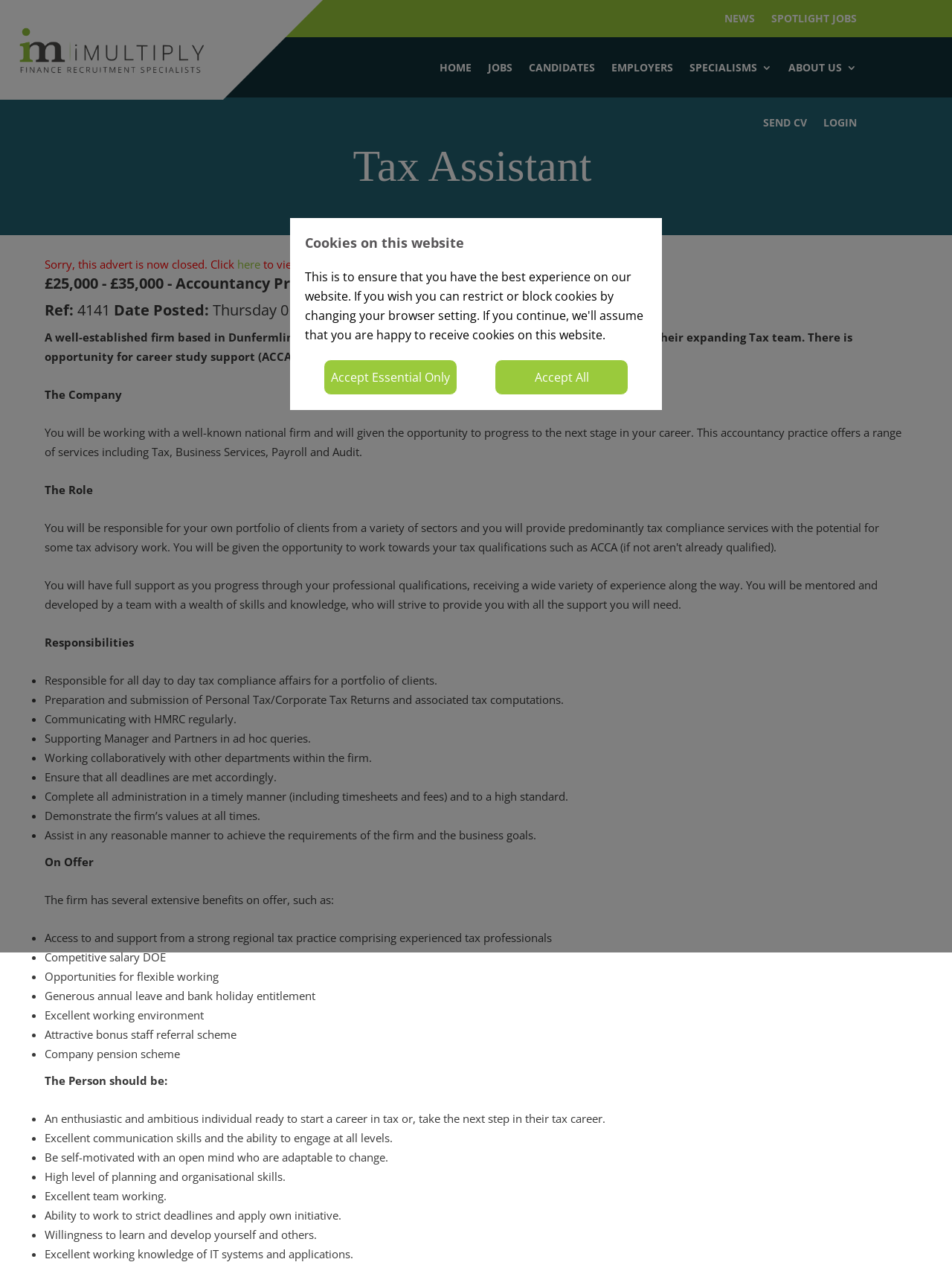Please identify the bounding box coordinates of the area that needs to be clicked to follow this instruction: "Click the 'here' link".

[0.249, 0.203, 0.273, 0.214]